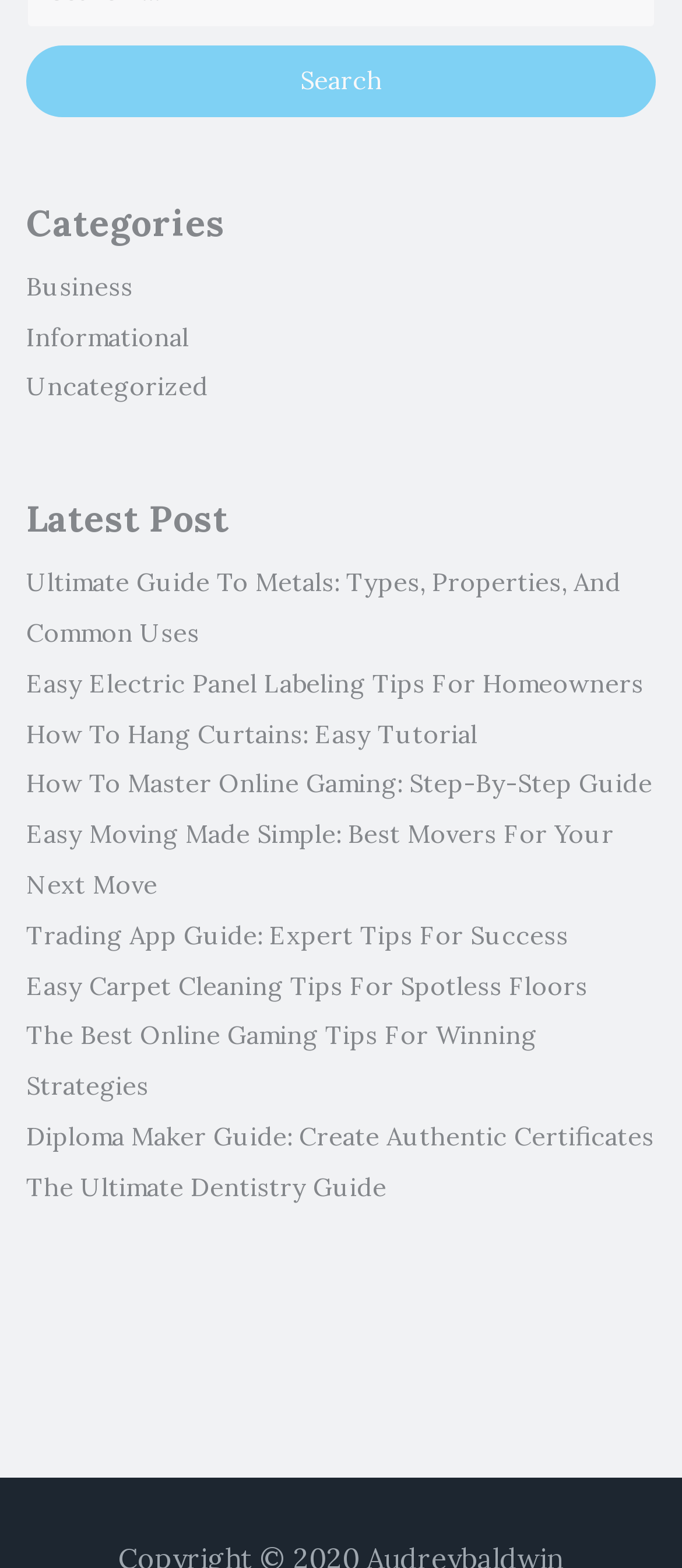Select the bounding box coordinates of the element I need to click to carry out the following instruction: "Click the Tim O’Reilly link".

None